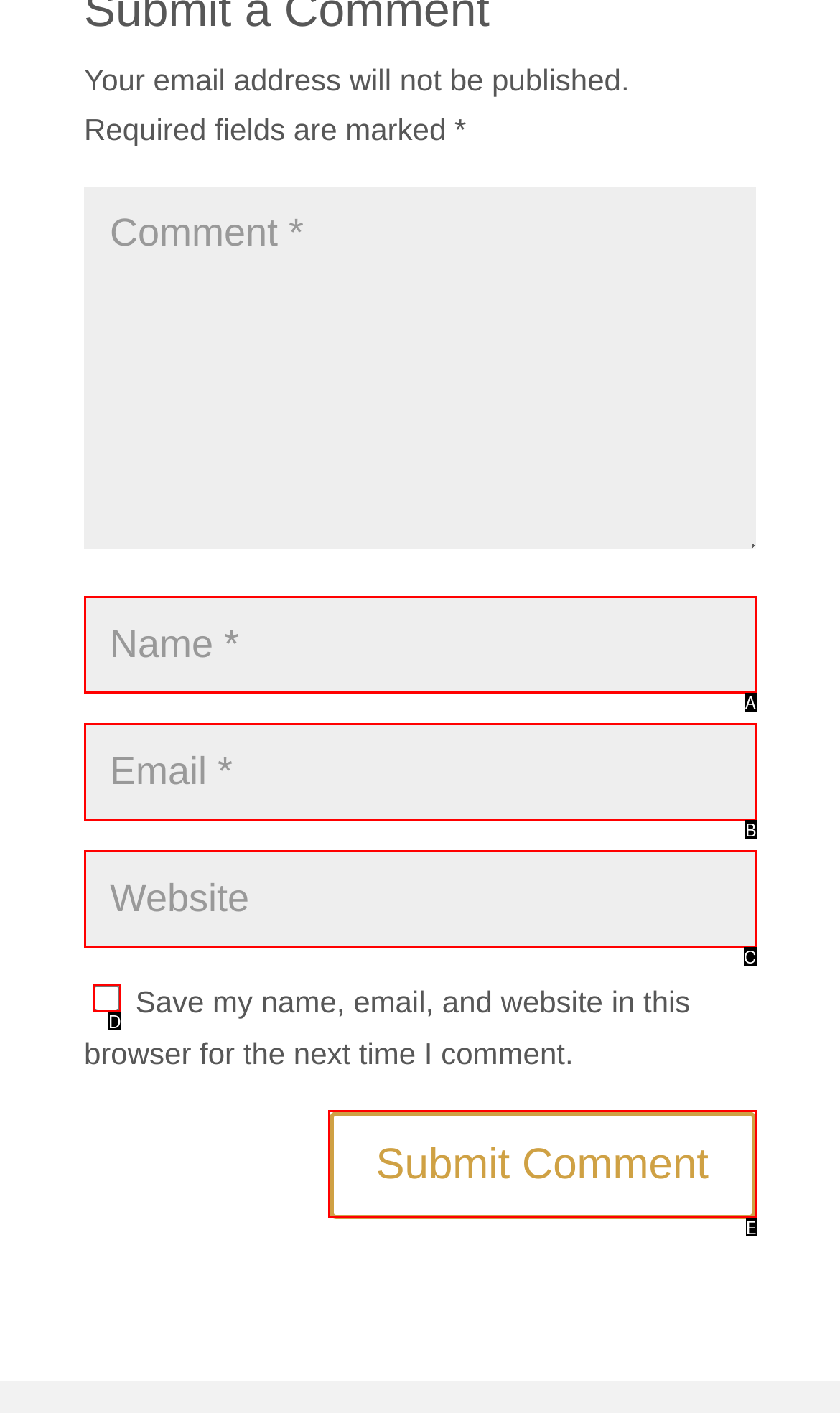Based on the description: input value="Website" name="url", select the HTML element that best fits. Reply with the letter of the correct choice from the options given.

C